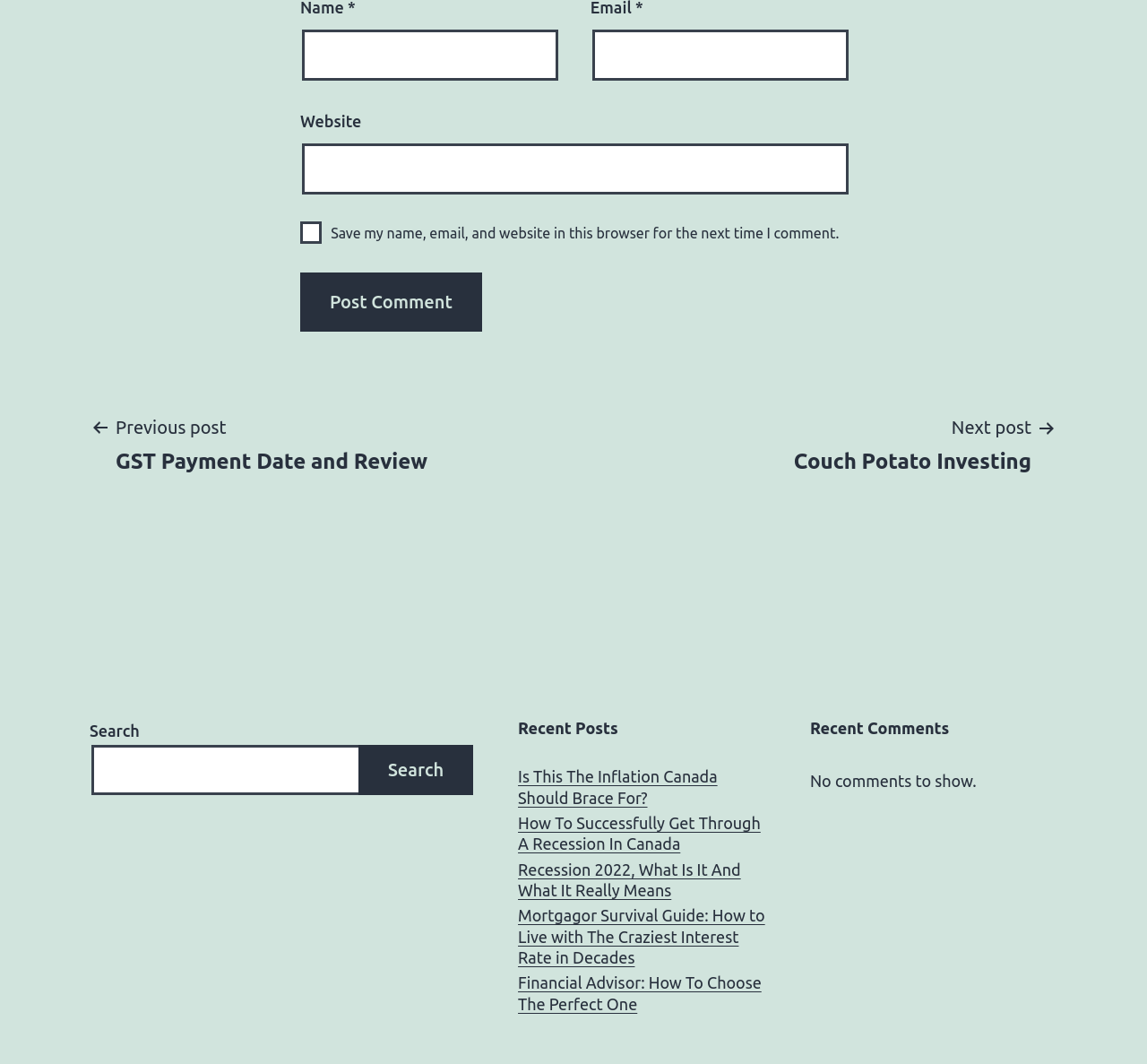Locate the bounding box coordinates of the clickable area needed to fulfill the instruction: "View recent posts".

[0.452, 0.721, 0.667, 0.76]